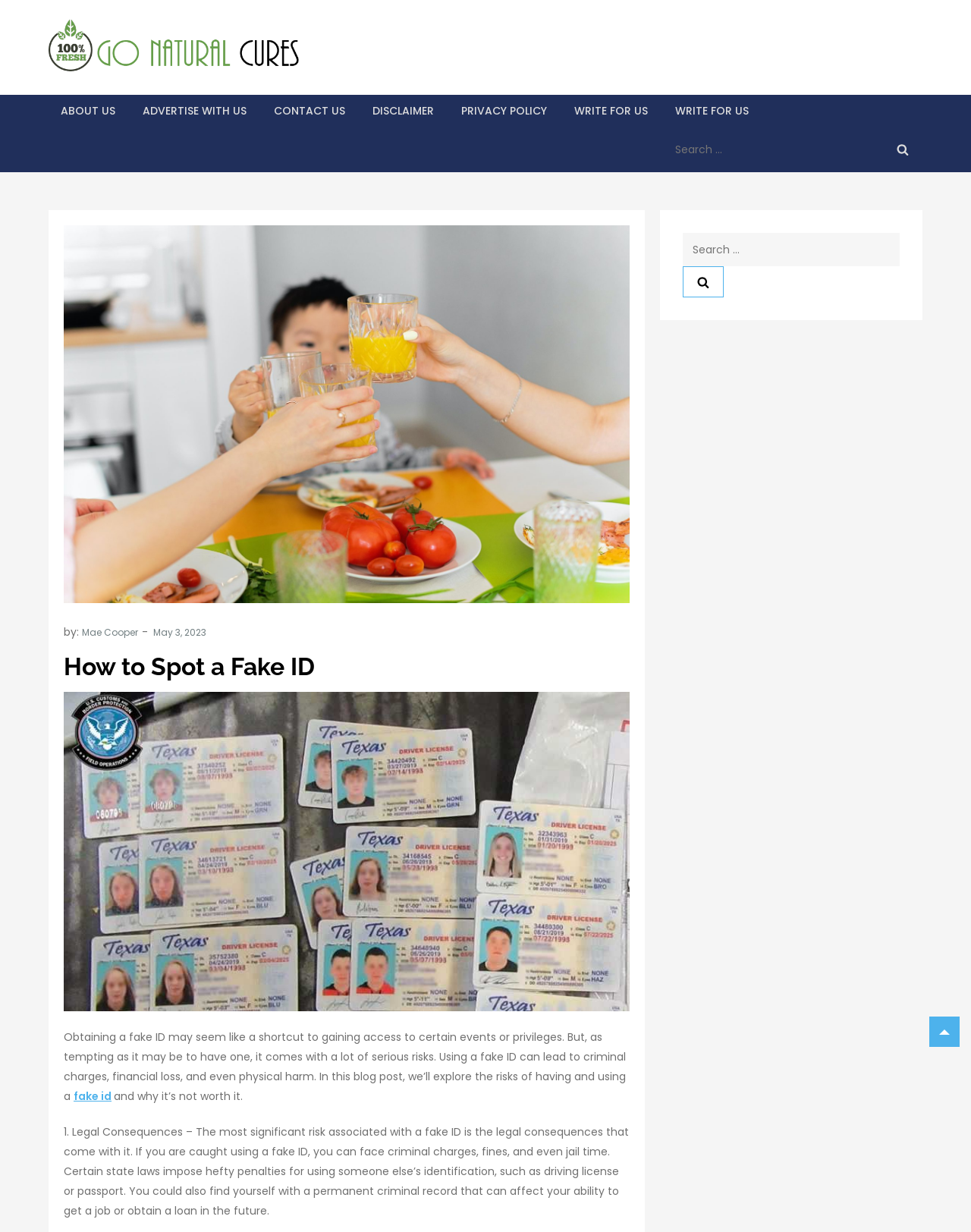What is the topic of the article?
Using the visual information from the image, give a one-word or short-phrase answer.

How to Spot a Fake ID